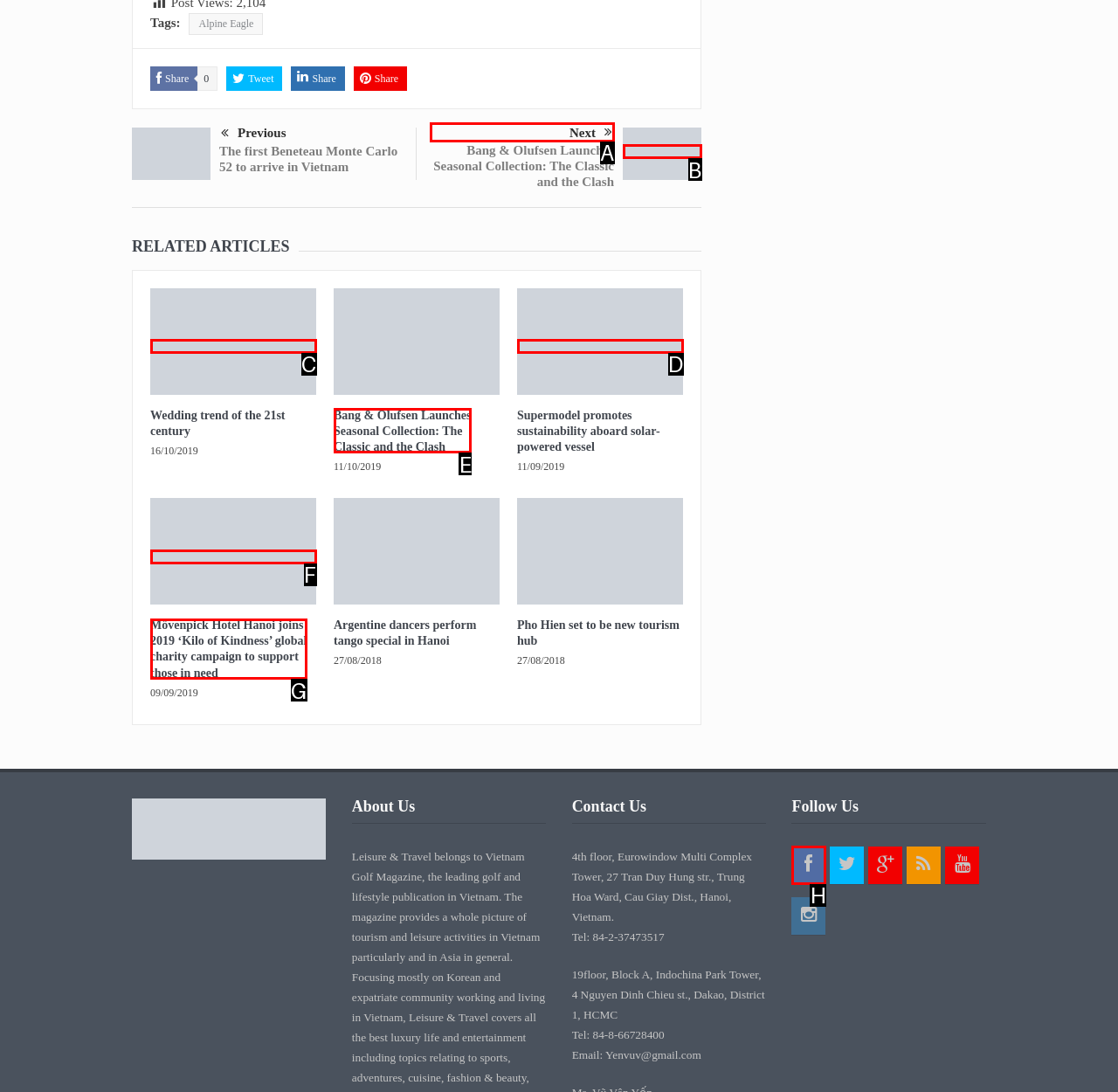Identify the letter of the UI element I need to click to carry out the following instruction: Follow on Facebook

H